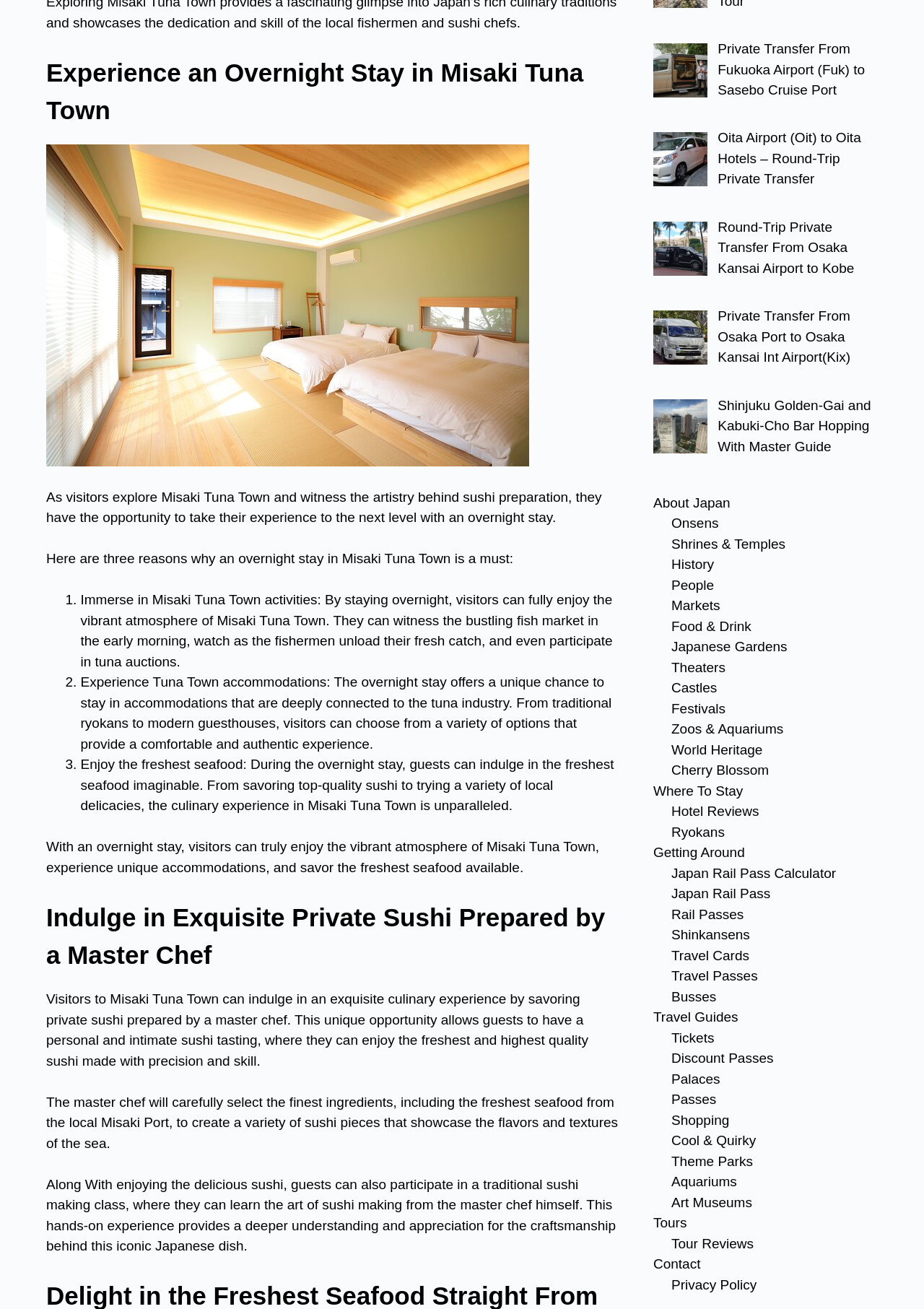What is the benefit of an overnight stay in Misaki Tuna Town?
Please answer the question with a detailed and comprehensive explanation.

Based on the text 'During the overnight stay, guests can indulge in the freshest seafood imaginable. From savoring top-quality sushi to trying a variety of local delicacies, the culinary experience in Misaki Tuna Town is unparalleled.', it can be inferred that one of the benefits of an overnight stay in Misaki Tuna Town is the opportunity to enjoy the freshest seafood.